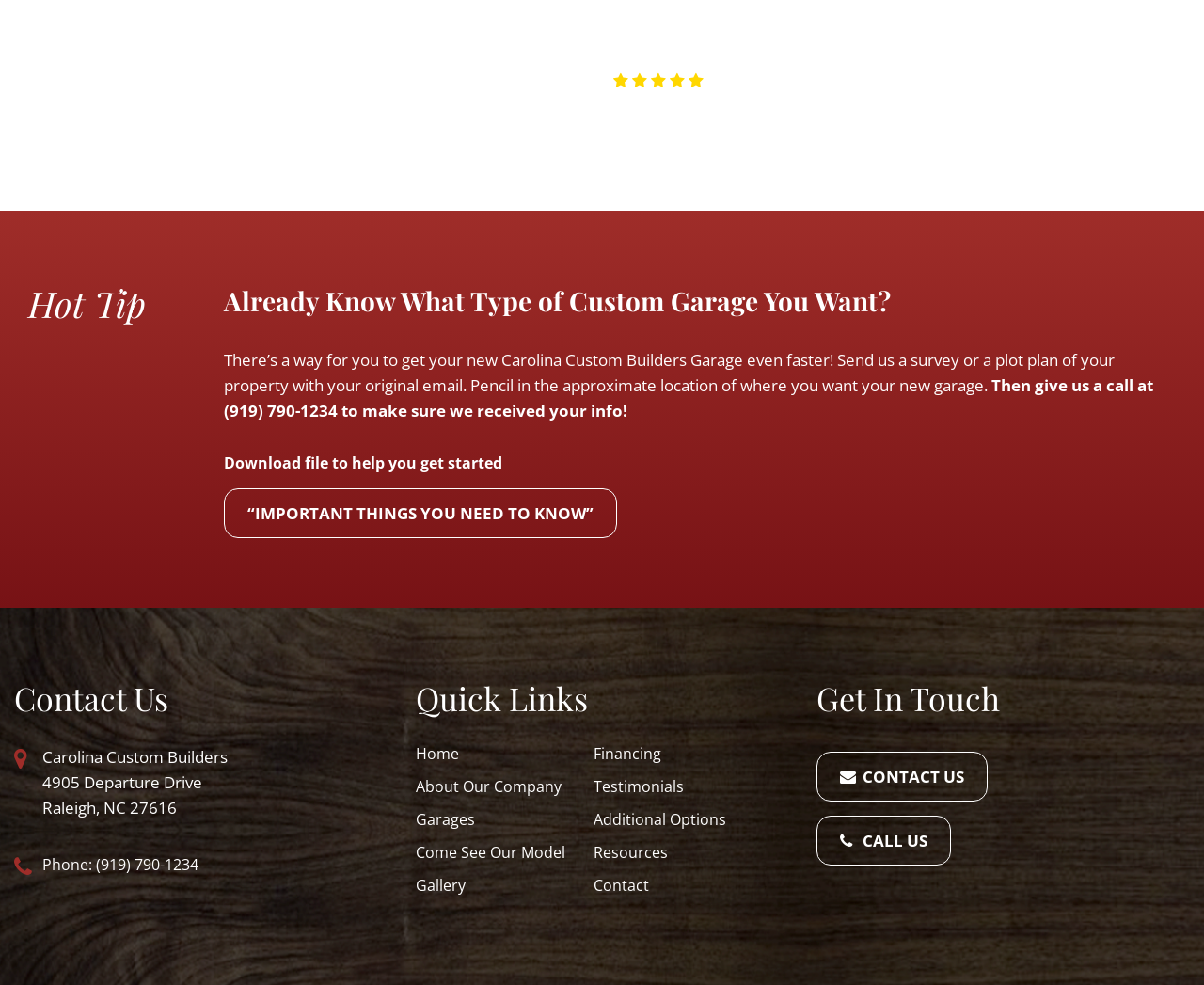Please predict the bounding box coordinates of the element's region where a click is necessary to complete the following instruction: "Visit the 'Créditos' page". The coordinates should be represented by four float numbers between 0 and 1, i.e., [left, top, right, bottom].

None